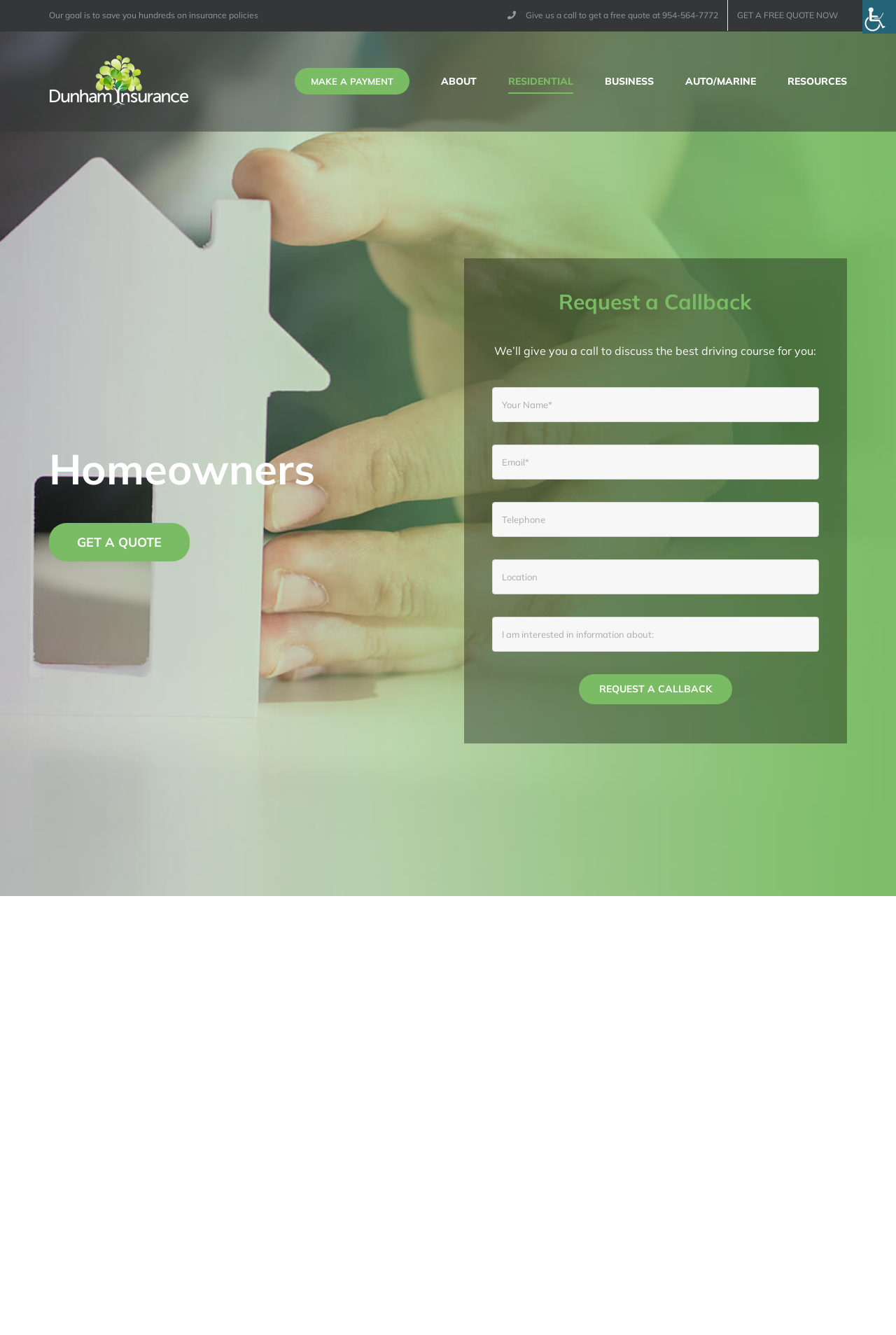Use a single word or phrase to answer the question:
What types of insurance are offered?

Residential, Business, Auto/Marine